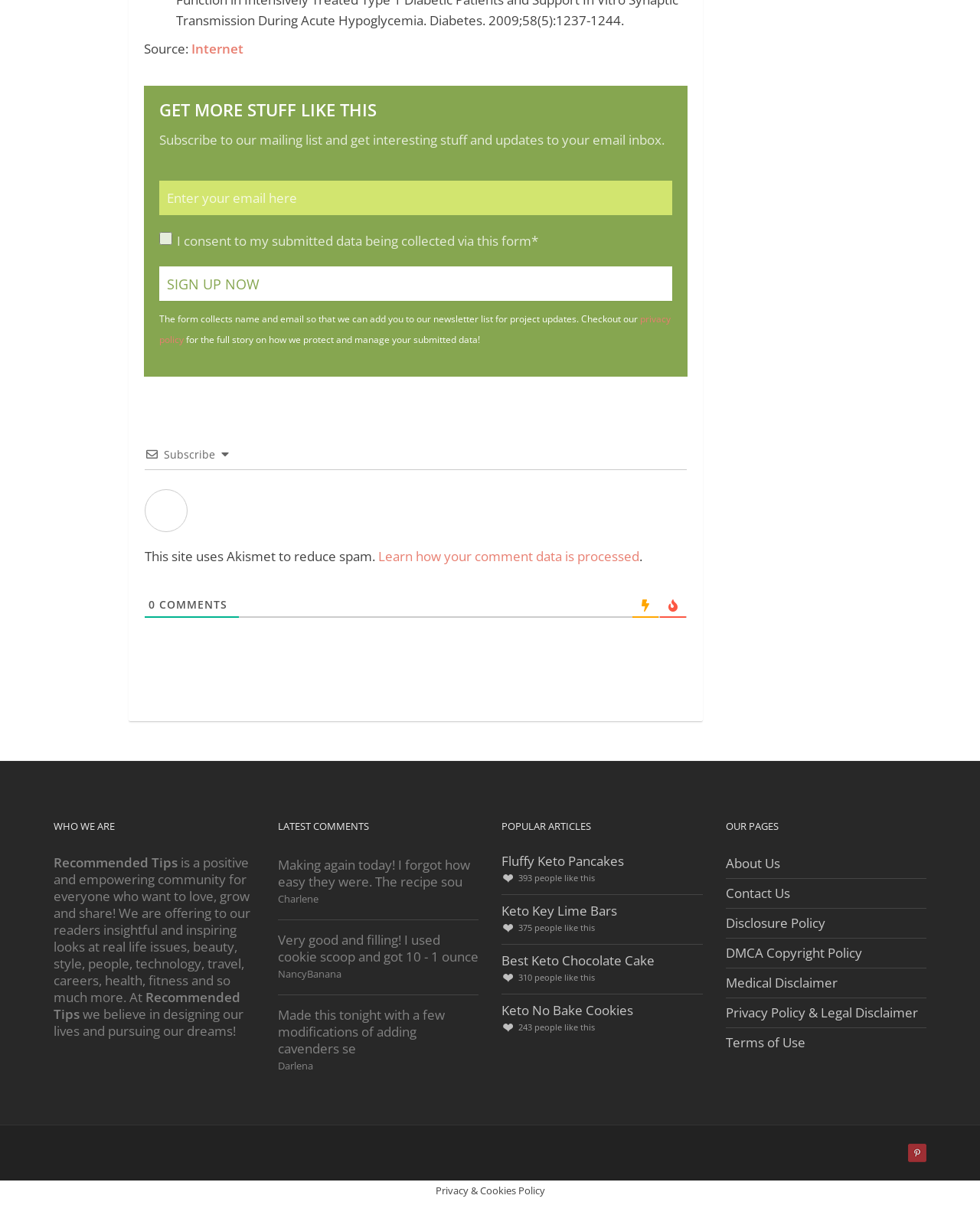Please use the details from the image to answer the following question comprehensively:
What is the purpose of the checkbox?

The checkbox is used to obtain consent from users to collect their submitted data via the form, as stated in the text next to the checkbox.